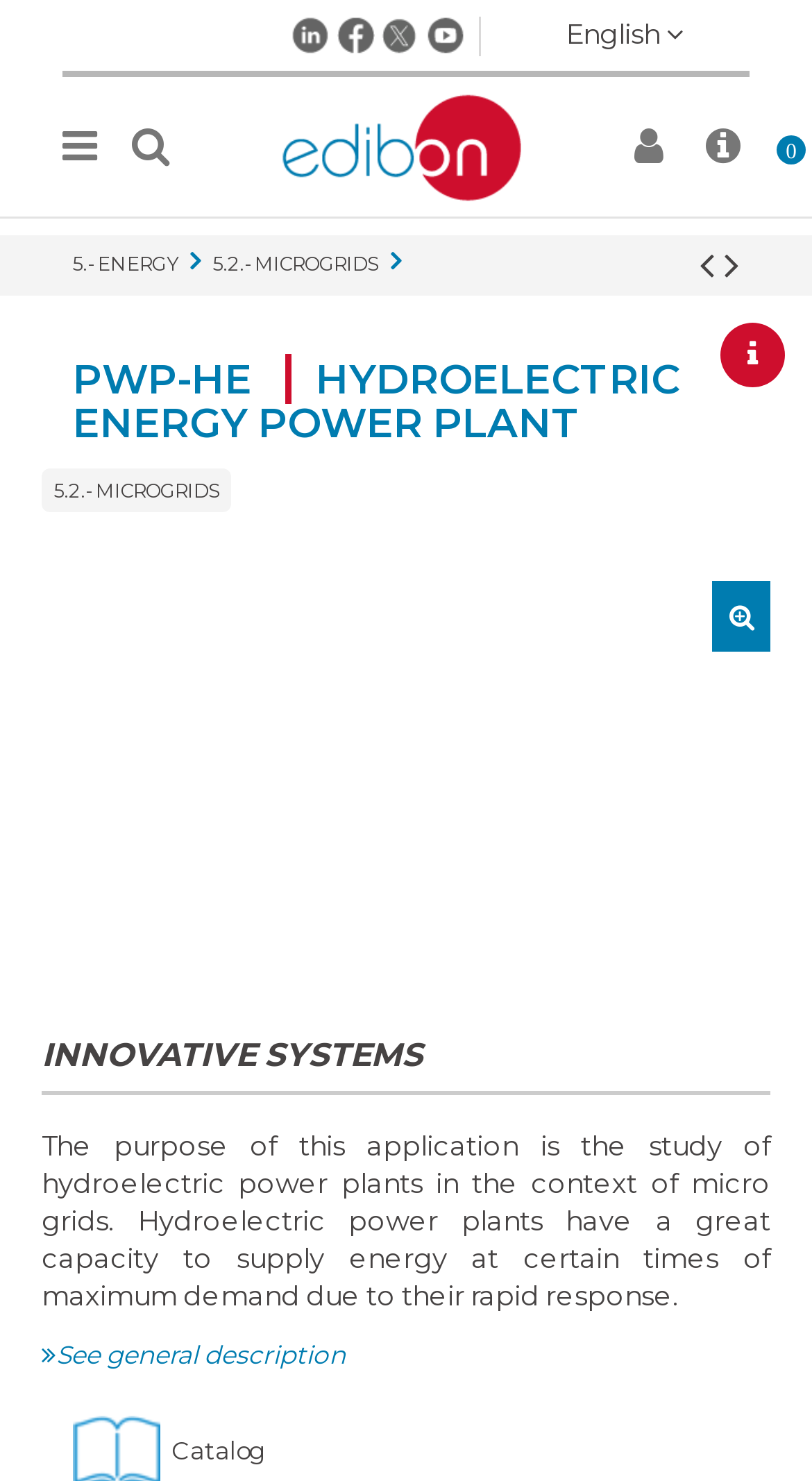Please specify the bounding box coordinates of the clickable region necessary for completing the following instruction: "Click the Edibon link". The coordinates must consist of four float numbers between 0 and 1, i.e., [left, top, right, bottom].

[0.338, 0.086, 0.651, 0.109]